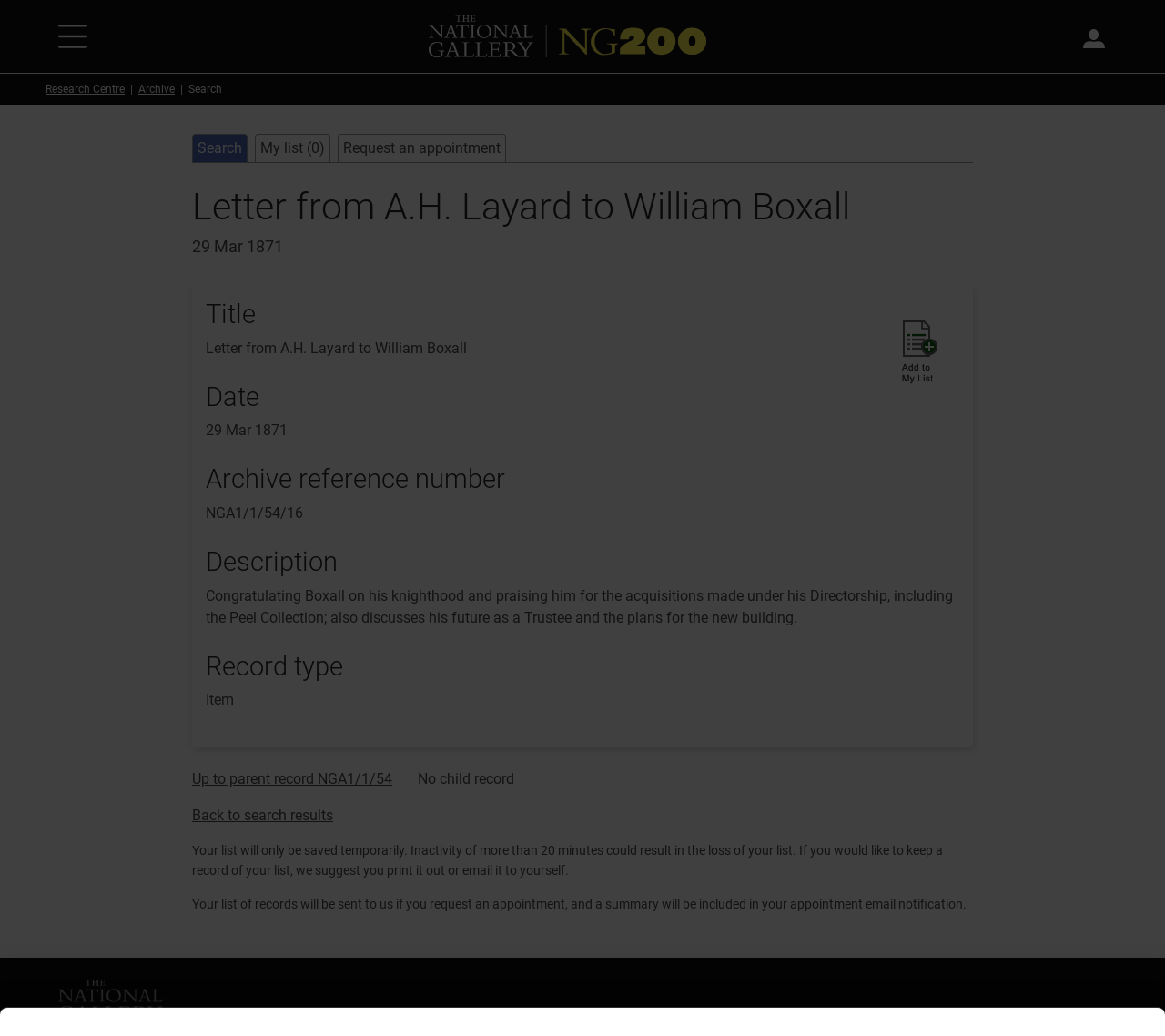Respond to the question below with a concise word or phrase:
What is the name of the sender of the letter?

A.H. Layard